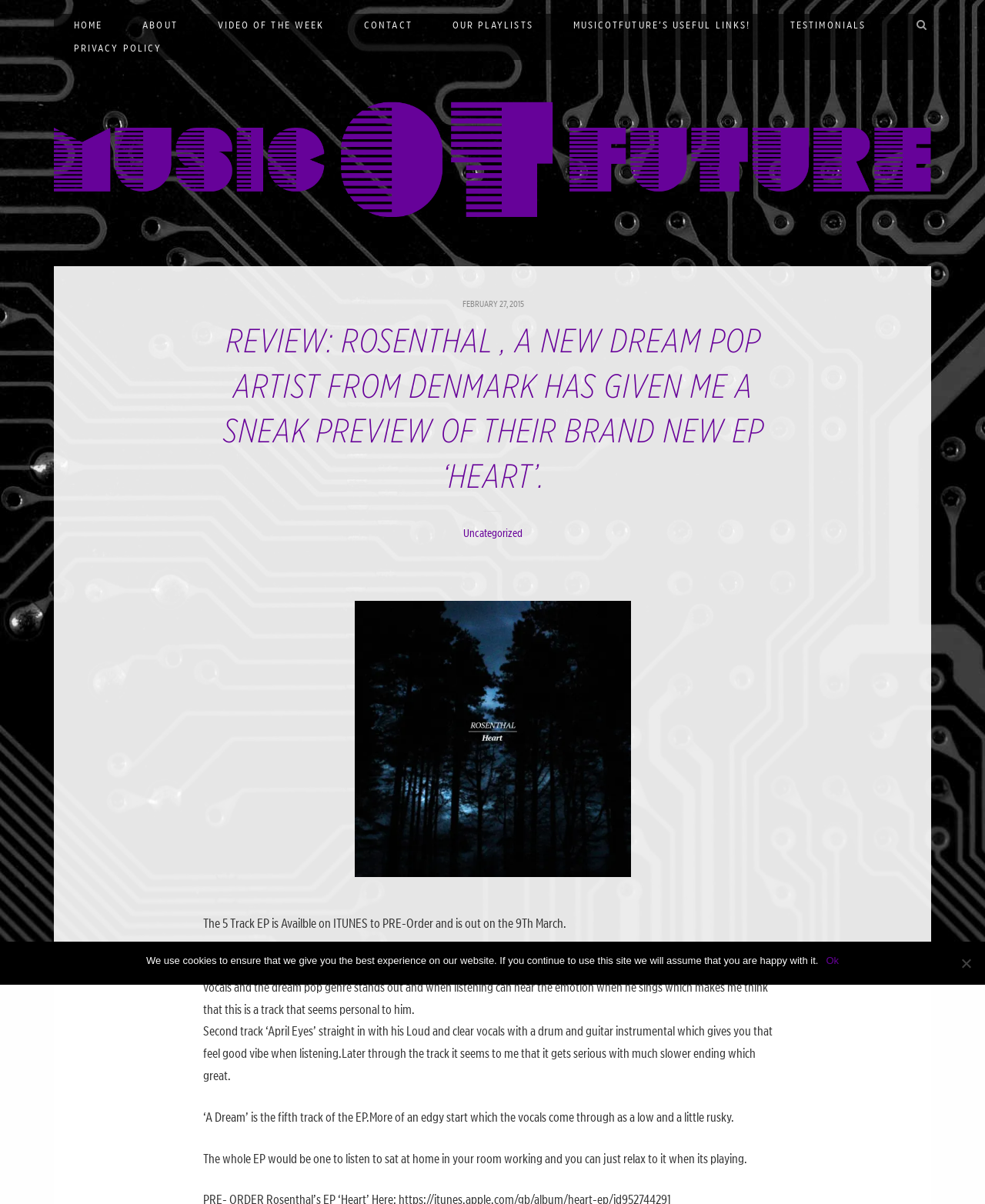Find the bounding box coordinates for the element described here: "February 27, 2015".

[0.47, 0.248, 0.532, 0.256]